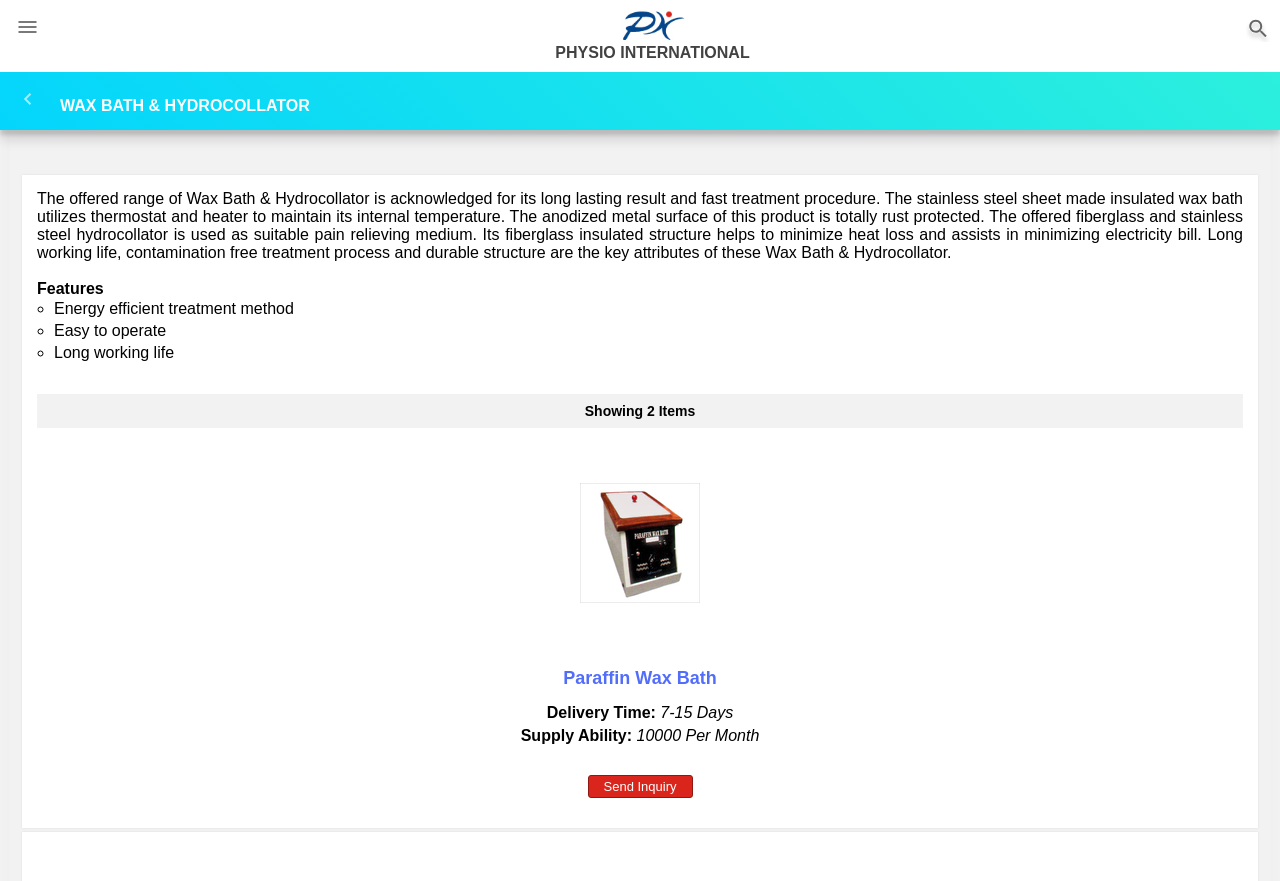Respond to the question below with a concise word or phrase:
What is the delivery time of the product?

7-15 Days